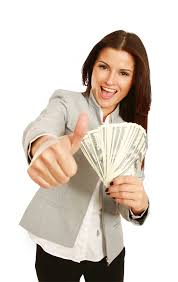Describe thoroughly the contents of the image.

The image features a smiling woman in a professional gray blazer, confidently giving a thumbs-up while holding a fan of cash in her other hand. This cheerful expression conveys success and achievement, reflecting the potential financial rewards of affiliate marketing. The backdrop is plain white, emphasizing her enthusiasm and the money she is showcasing, which symbolizes the lucrative opportunities discussed in "Michael Cheney's 7-Figure Affiliate System." This system promises comprehensive training, step-by-step guidance, and insider secrets aimed at helping individuals succeed in affiliate marketing endeavors.